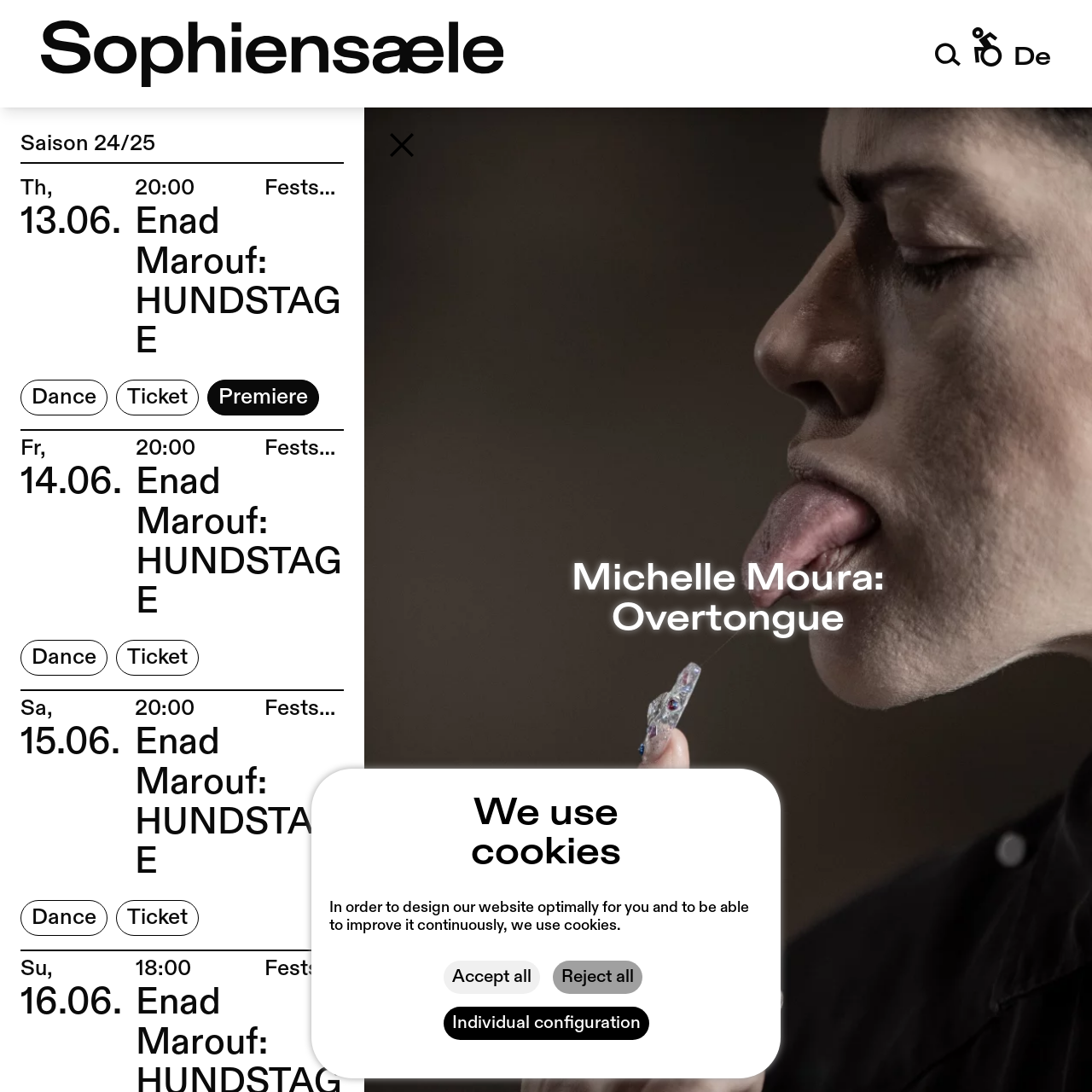Determine which piece of text is the heading of the webpage and provide it.

Michelle Moura:
Overtongue